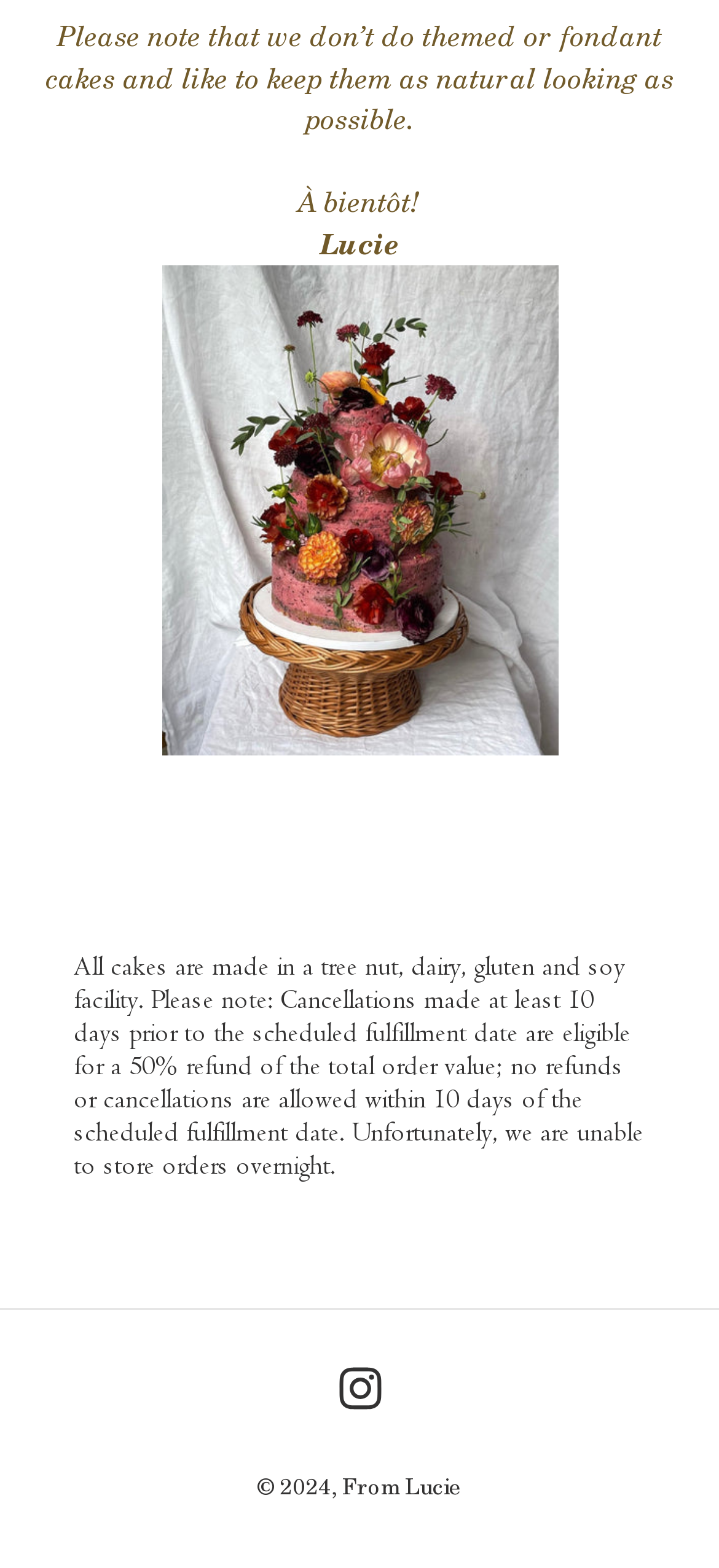Refer to the screenshot and answer the following question in detail:
What is the refund policy for cancellations?

The StaticText element with bounding box coordinates [0.103, 0.607, 0.895, 0.754] states that cancellations made at least 10 days prior to the scheduled fulfillment date are eligible for a 50% refund of the total order value, indicating the refund policy for cancellations.